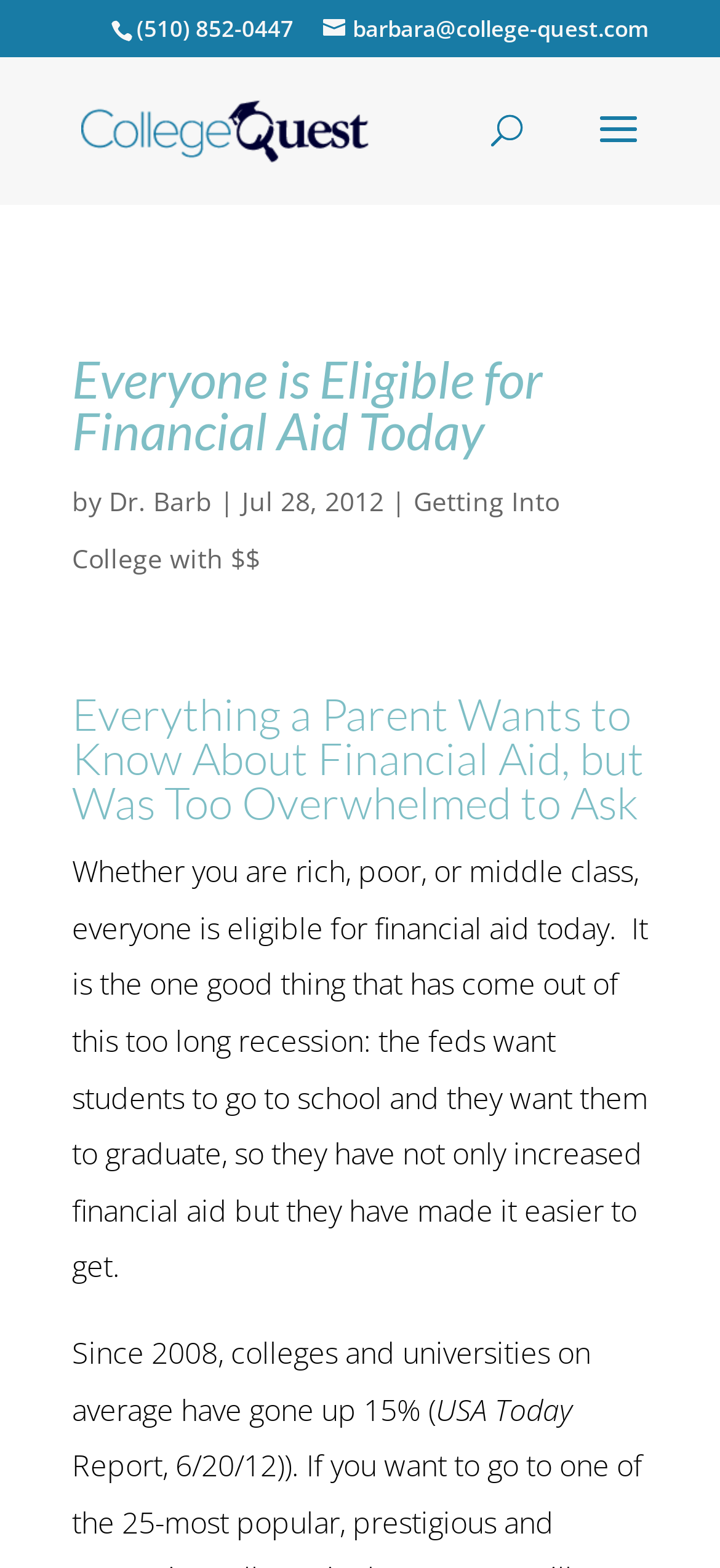Give a succinct answer to this question in a single word or phrase: 
What is the purpose of the increased financial aid?

To encourage students to go to school and graduate